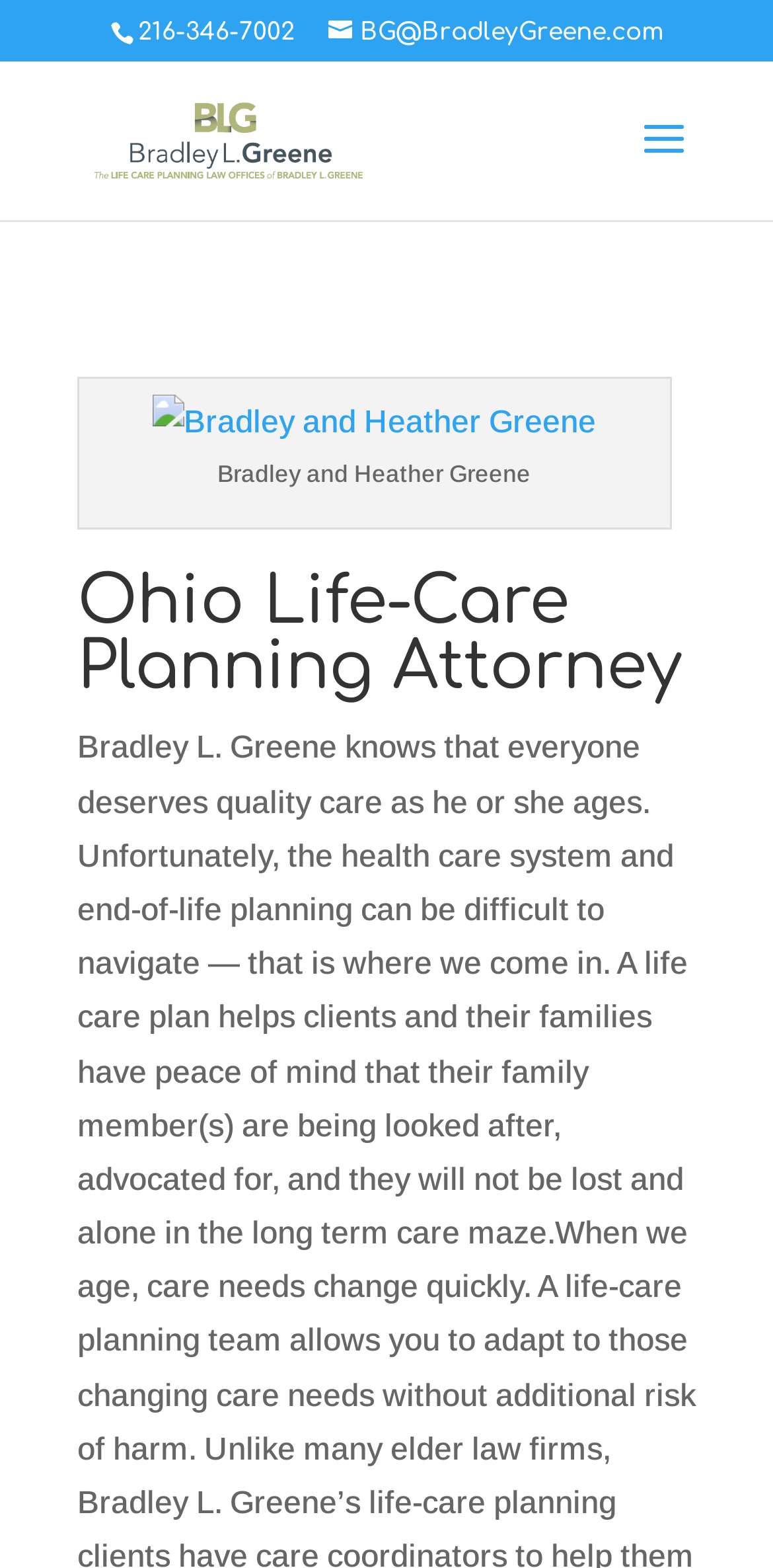Extract the bounding box coordinates for the HTML element that matches this description: "parent_node: Bradley and Heather Greene". The coordinates should be four float numbers between 0 and 1, i.e., [left, top, right, bottom].

[0.197, 0.258, 0.771, 0.28]